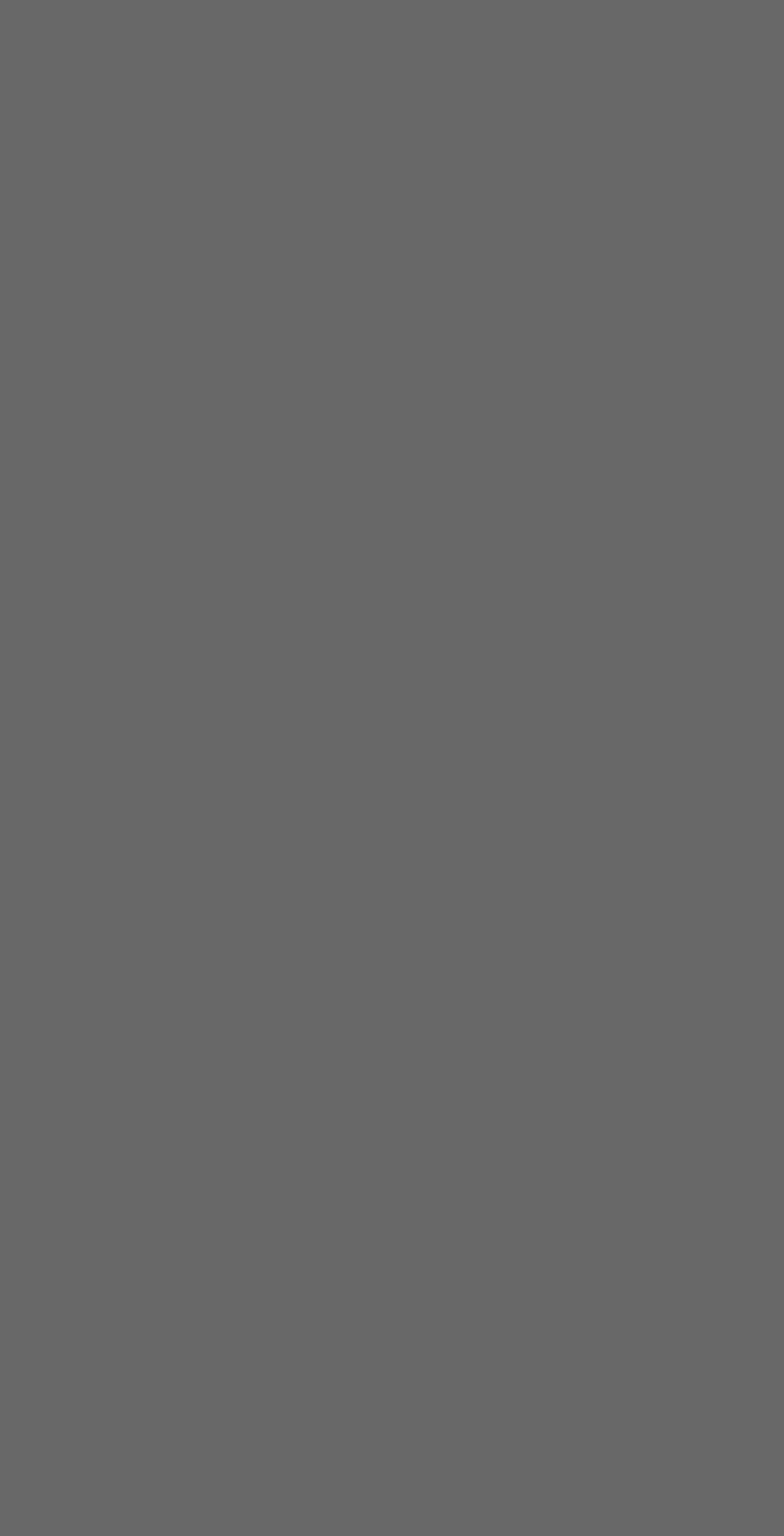Please indicate the bounding box coordinates of the element's region to be clicked to achieve the instruction: "Check Parish News". Provide the coordinates as four float numbers between 0 and 1, i.e., [left, top, right, bottom].

[0.082, 0.638, 0.289, 0.663]